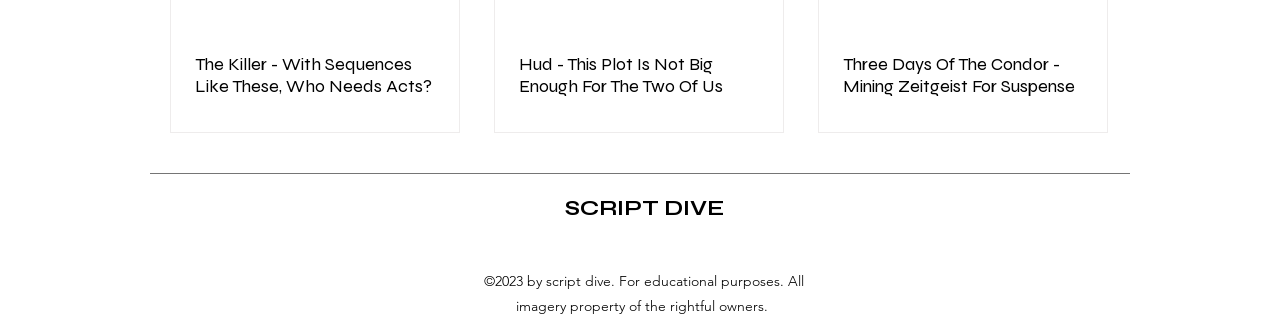What is the purpose of the website?
Using the information from the image, answer the question thoroughly.

The copyright notice at the bottom of the webpage states 'For educational purposes.' which implies that the website is intended for educational use.